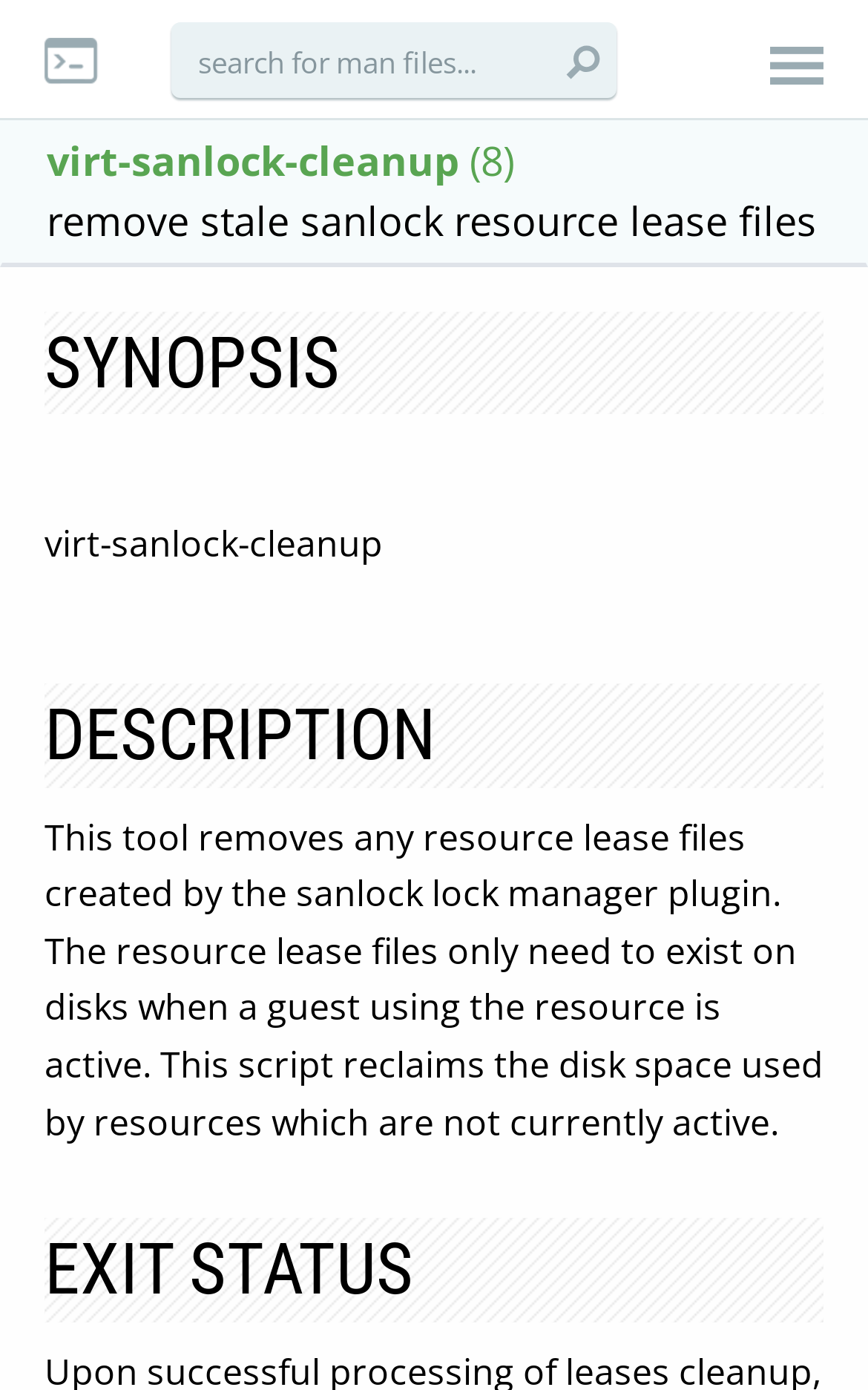What is the content of the first paragraph?
Answer the question with a single word or phrase, referring to the image.

Description of virt-sanlock-cleanup